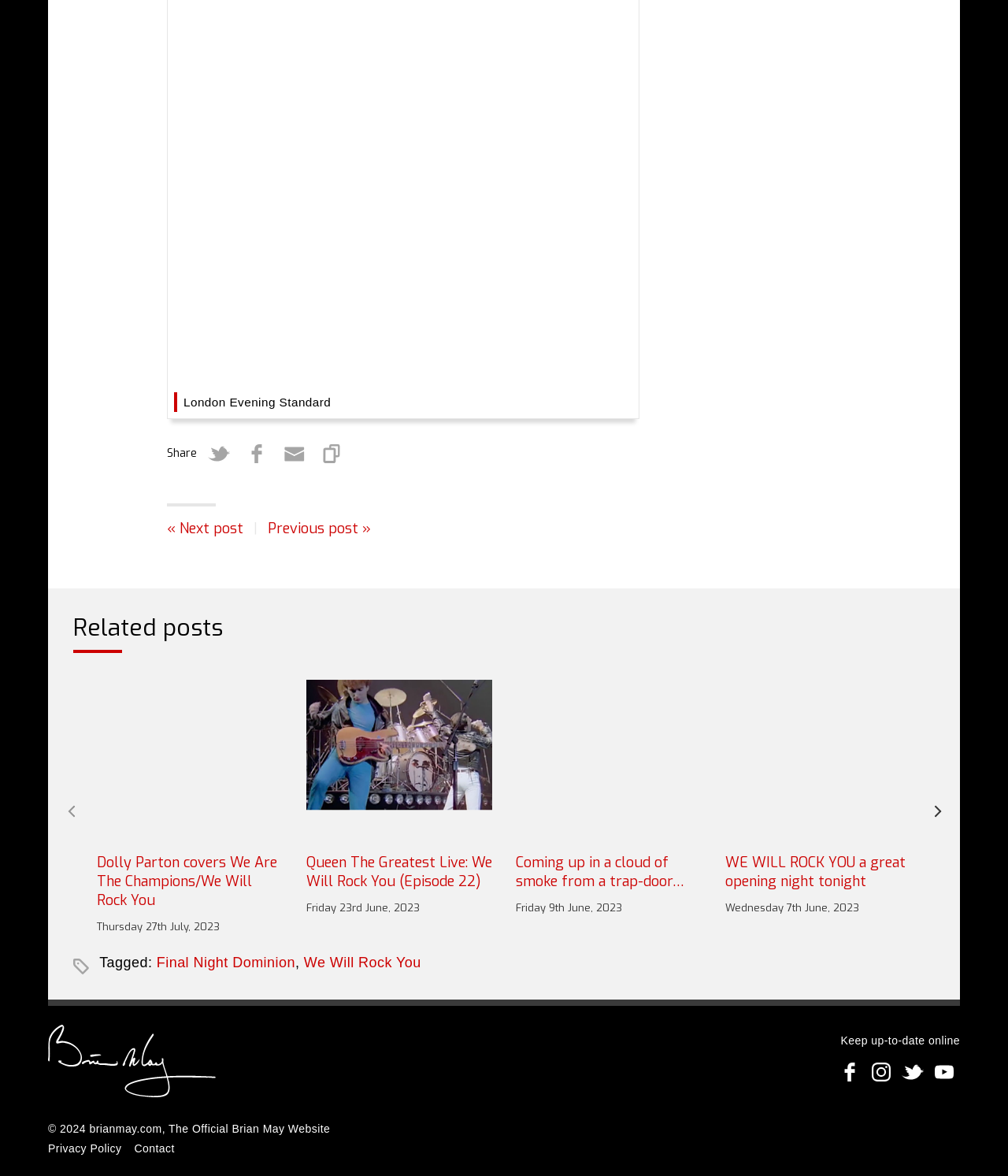Respond concisely with one word or phrase to the following query:
What is the title of the first related post?

Dolly Parton covers We Are The Champions/We Will Rock You